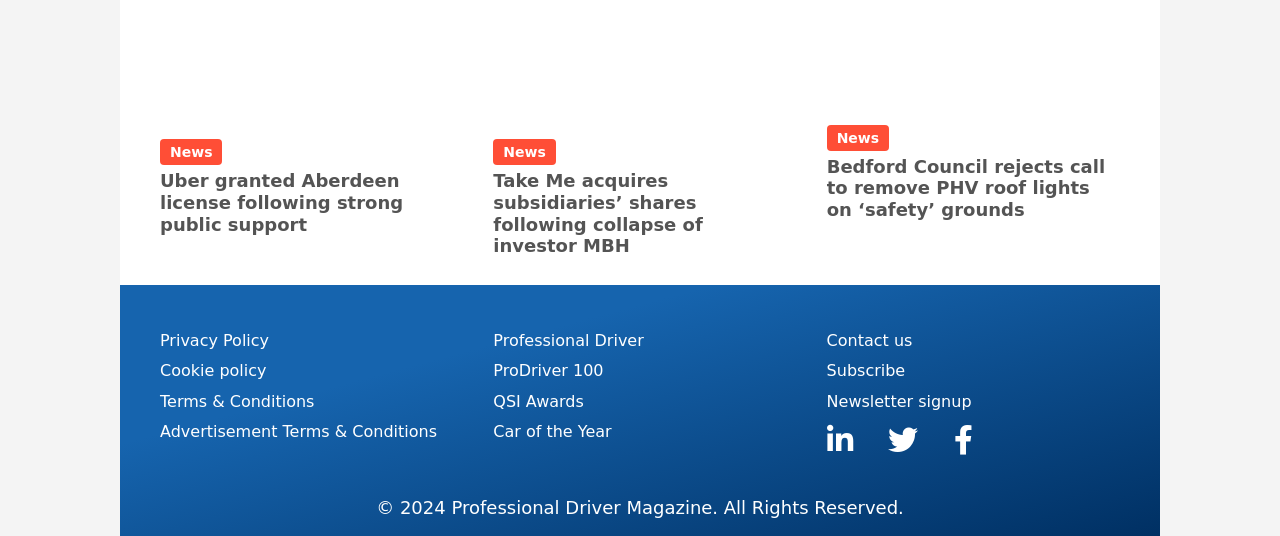Provide a short, one-word or phrase answer to the question below:
Where can I find the privacy policy?

Menu